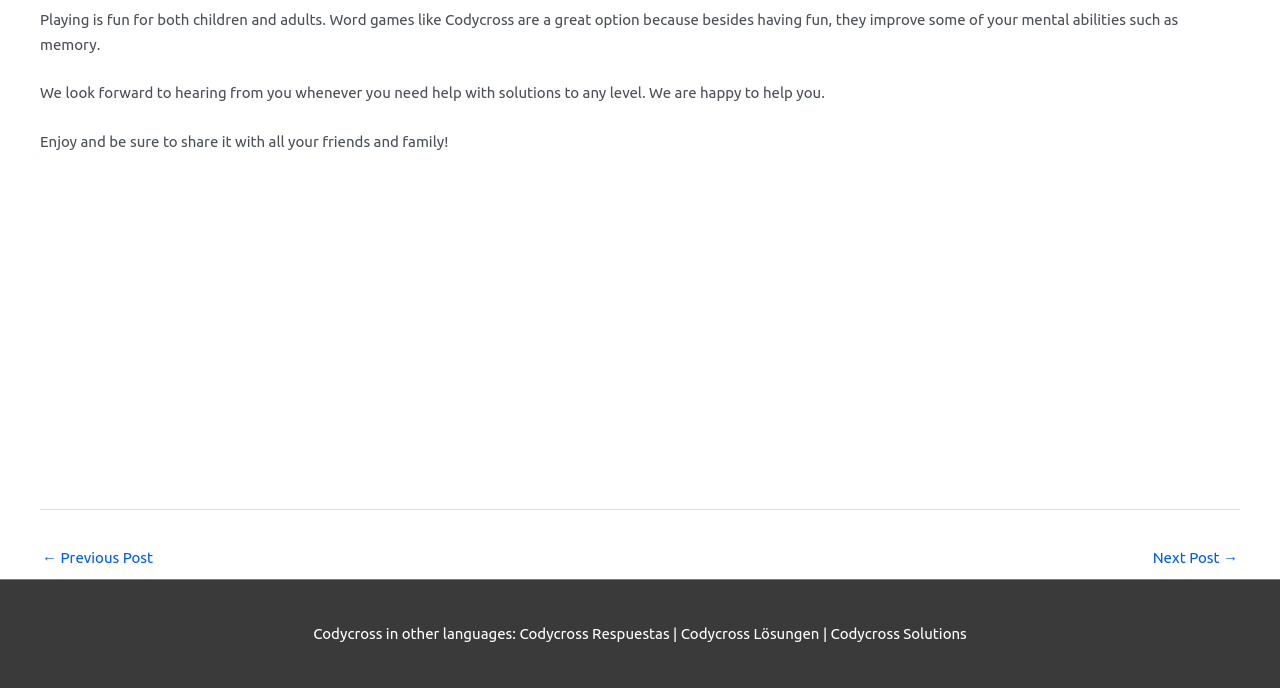What languages are Codycross available in?
Look at the screenshot and respond with one word or a short phrase.

Multiple languages